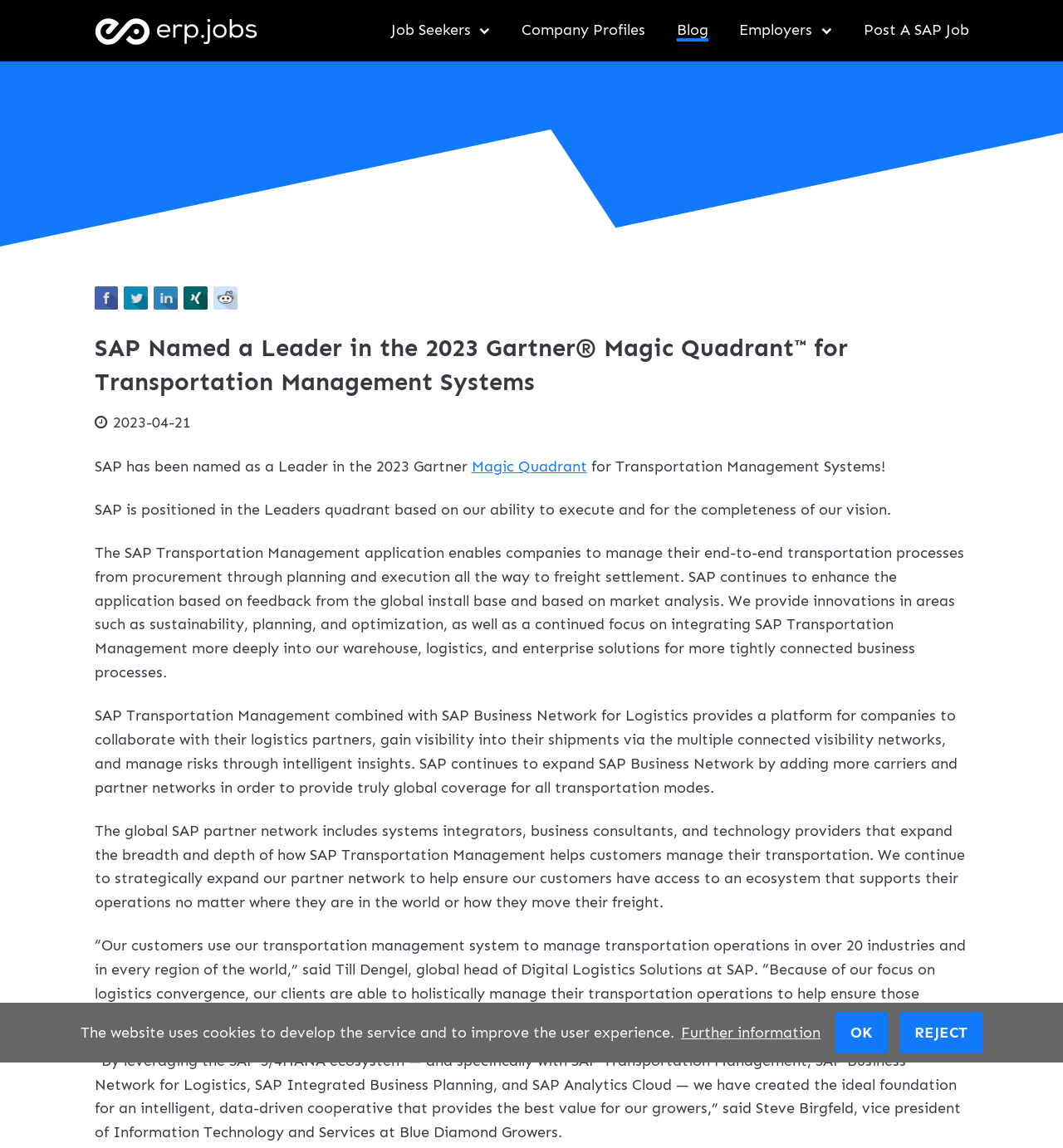Determine the title of the webpage and give its text content.

SAP Named a Leader in the 2023 Gartner® Magic Quadrant™ for Transportation Management Systems